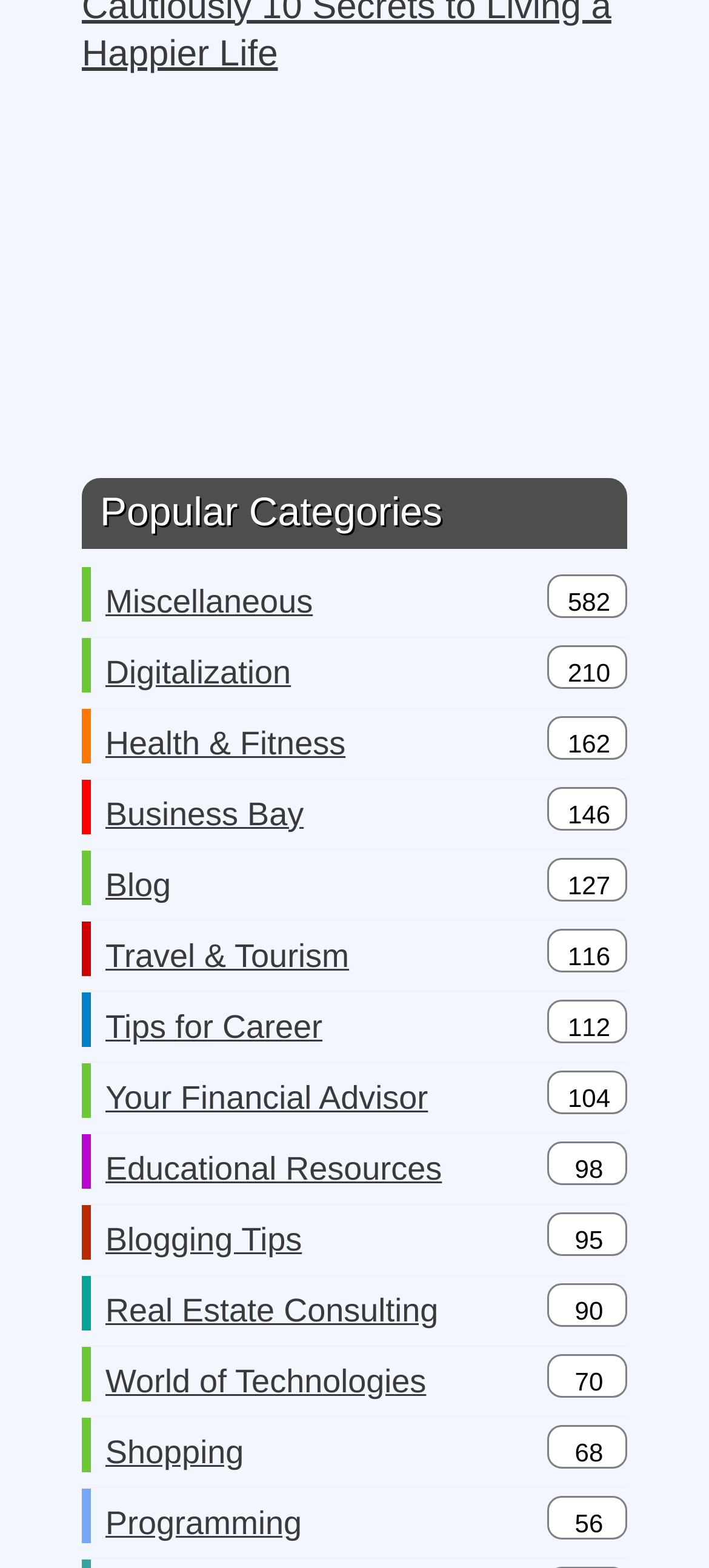Using the provided element description "98", determine the bounding box coordinates of the UI element.

[0.772, 0.728, 0.885, 0.755]